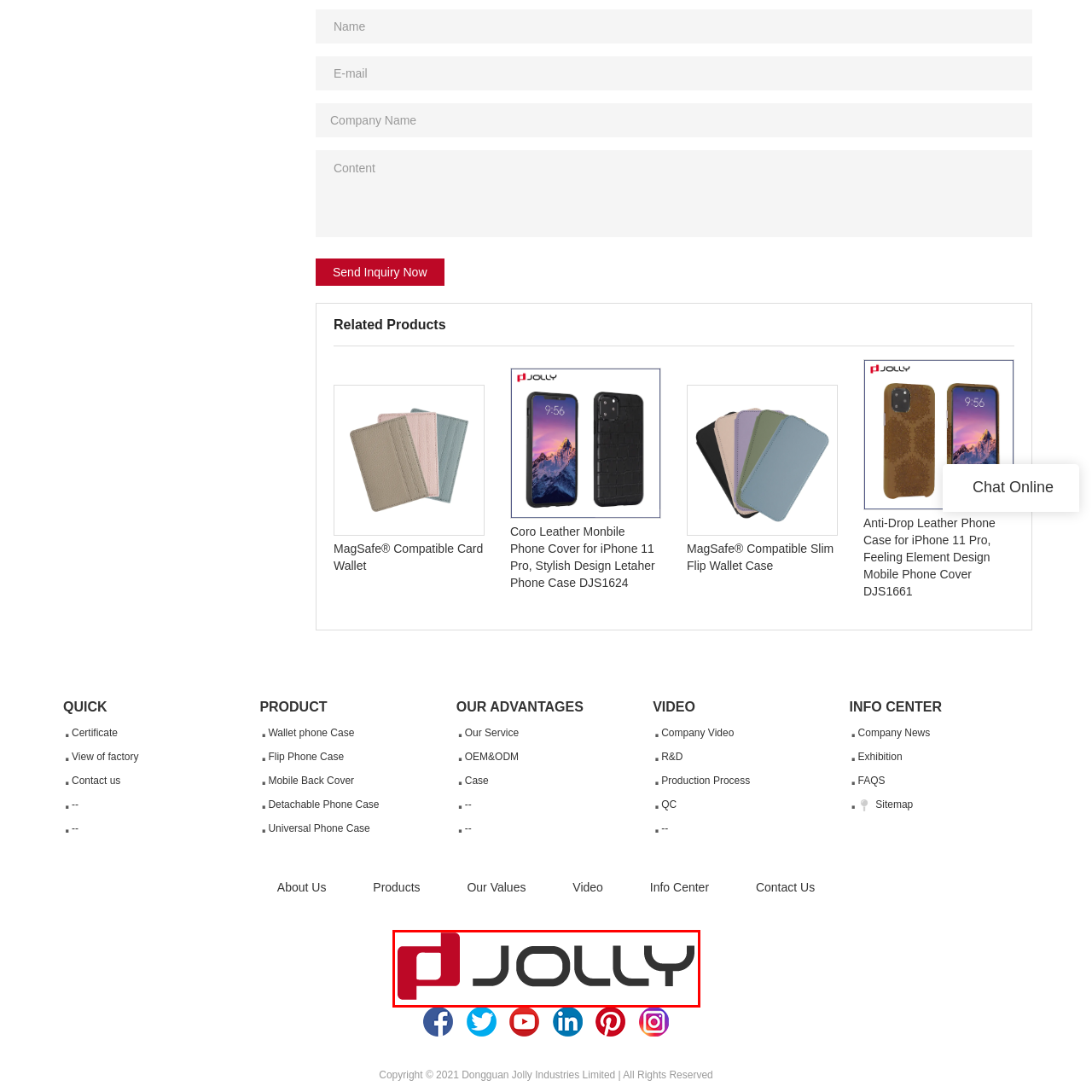What type of products does Jolly focus on?
Focus on the content inside the red bounding box and offer a detailed explanation.

The company's focus on mobile phone cases and accessories is reflected in its branding, which features a clean and modern design that appeals to a wide audience, highlighting Jolly's innovative approach in the tech accessory market.